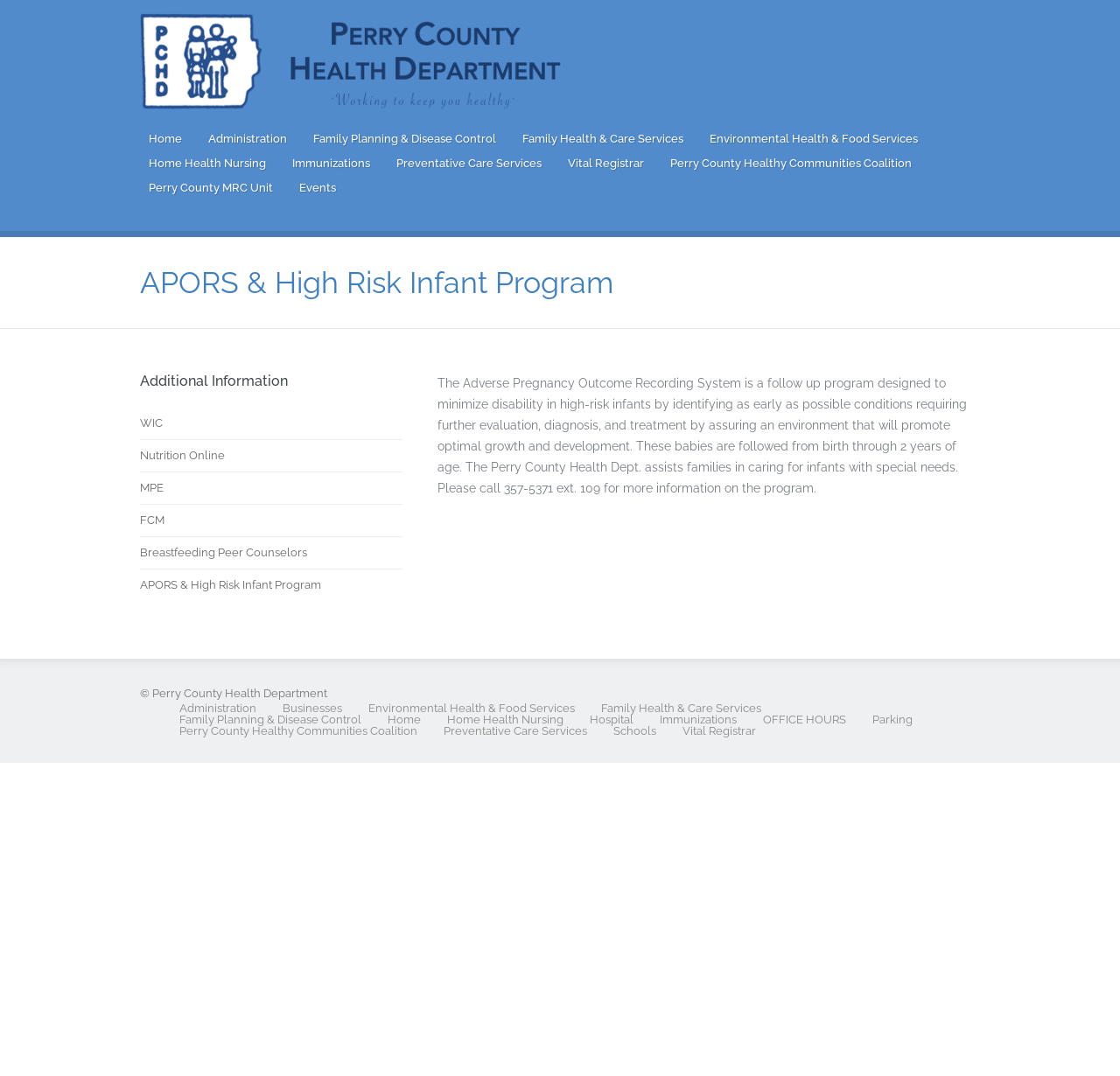What is the copyright information at the bottom of the webpage?
Answer the question with a single word or phrase by looking at the picture.

Perry County Health Department